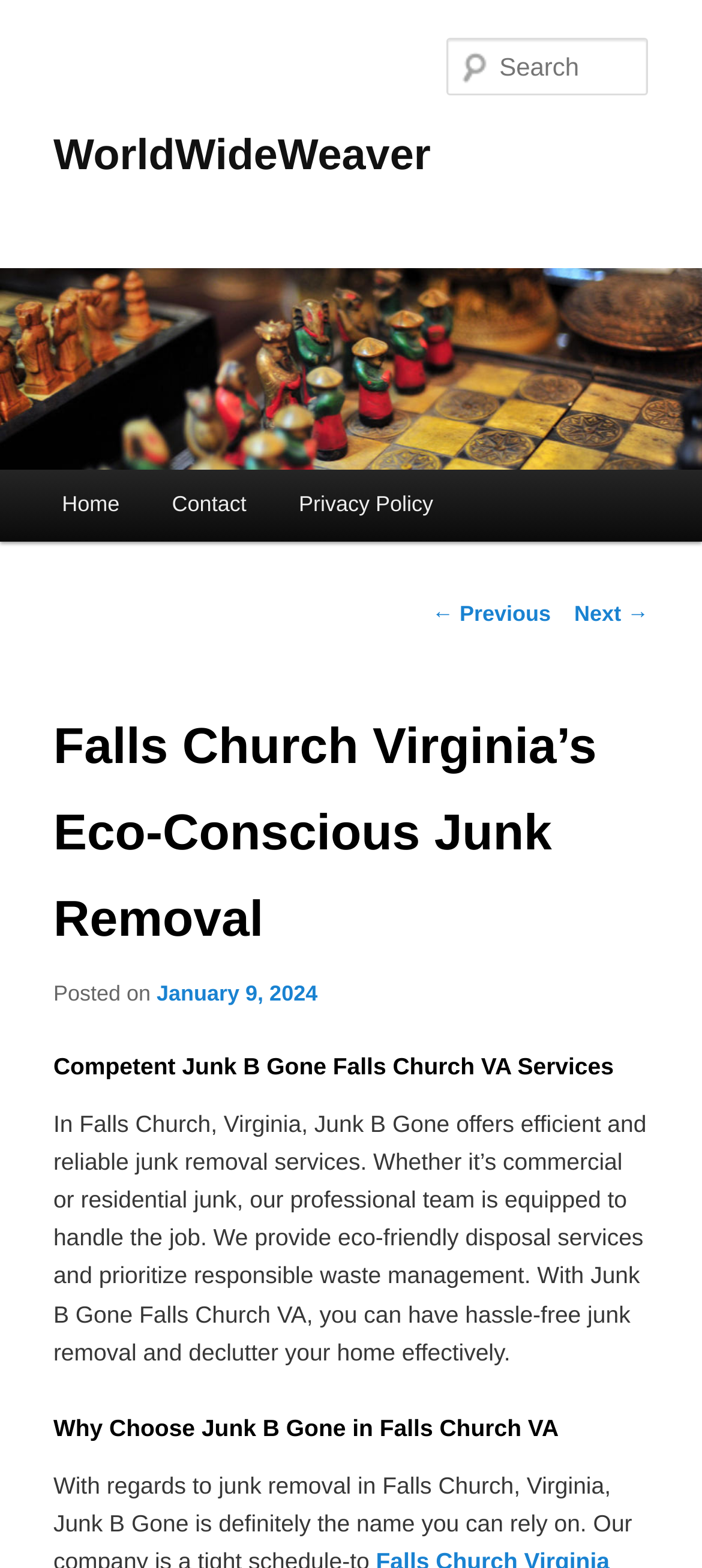Determine the bounding box of the UI element mentioned here: "parent_node: WorldWideWeaver". The coordinates must be in the format [left, top, right, bottom] with values ranging from 0 to 1.

[0.0, 0.171, 1.0, 0.3]